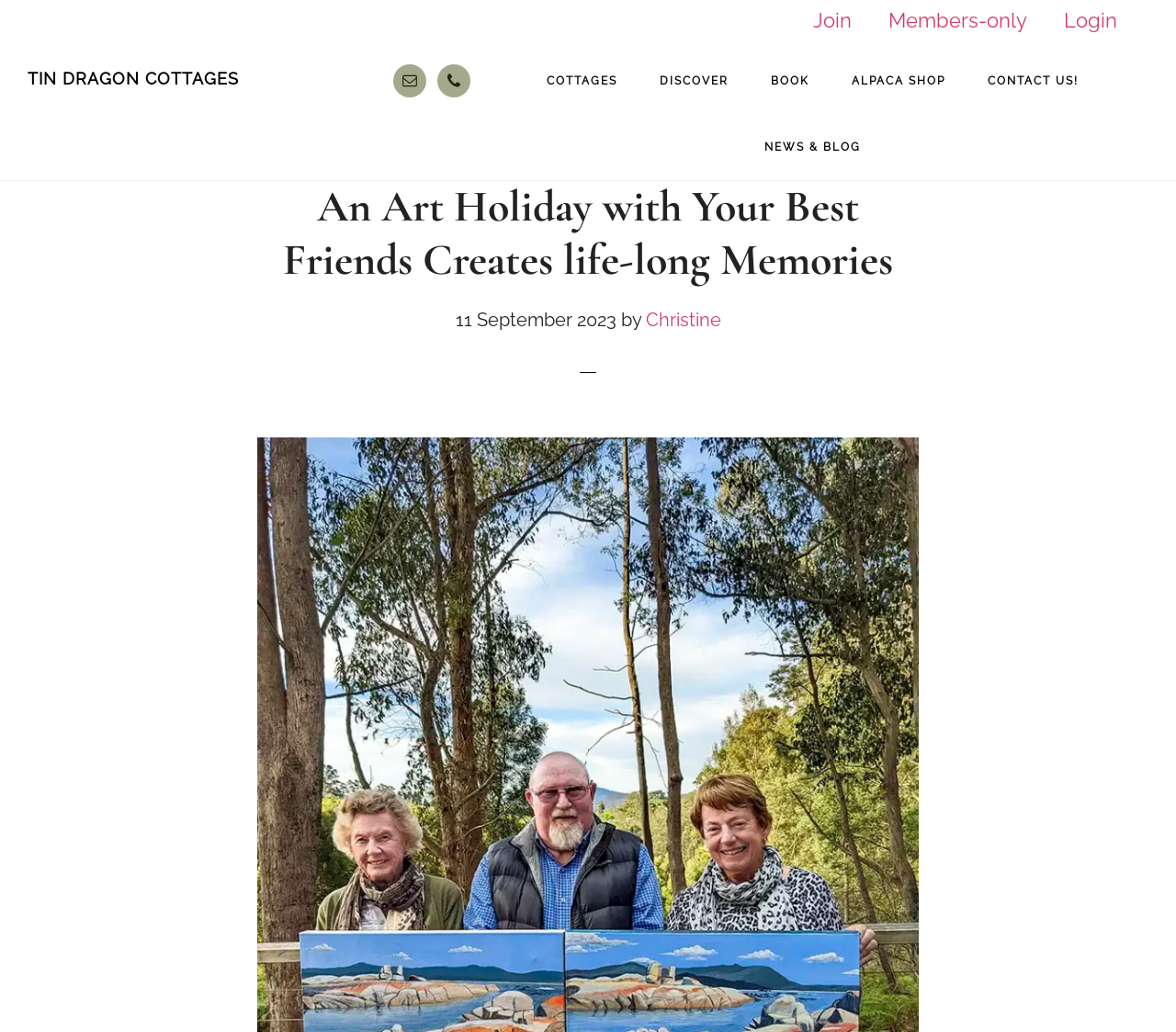Using the format (top-left x, top-left y, bottom-right x, bottom-right y), and given the element description, identify the bounding box coordinates within the screenshot: Contact Us!

[0.824, 0.046, 0.932, 0.11]